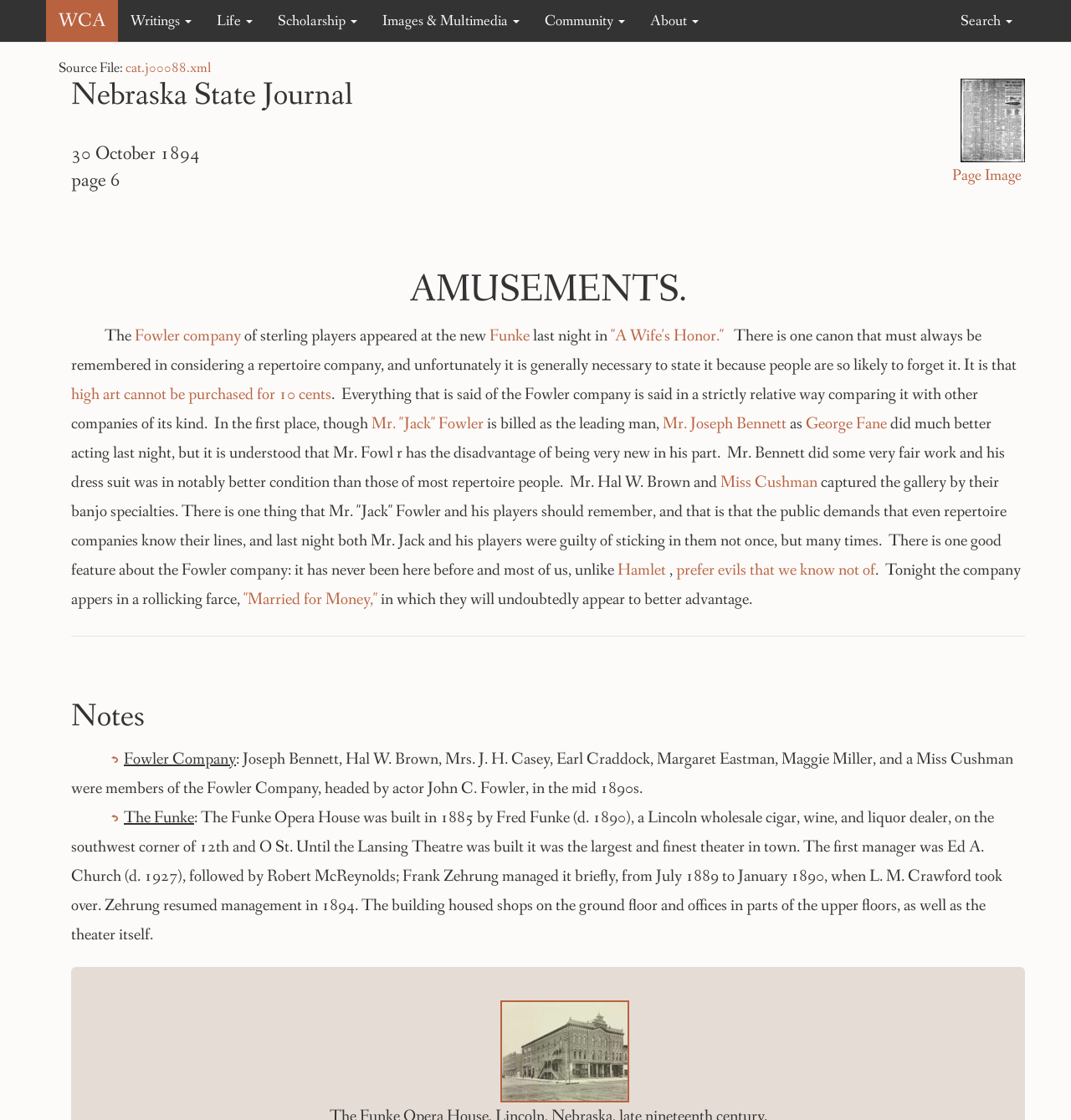From the webpage screenshot, predict the bounding box coordinates (top-left x, top-left y, bottom-right x, bottom-right y) for the UI element described here: Miss Cushman

[0.673, 0.422, 0.766, 0.441]